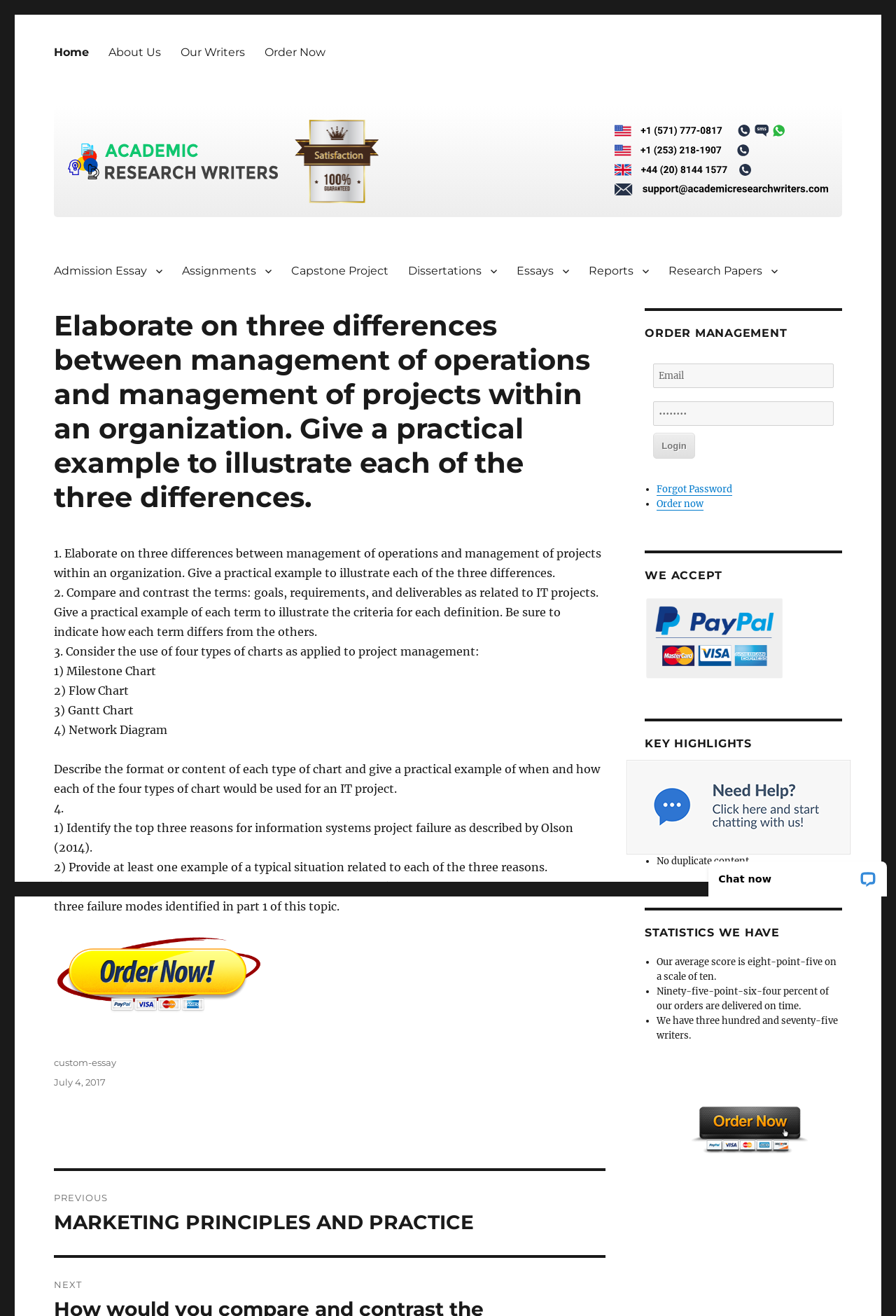Given the element description "Reports" in the screenshot, predict the bounding box coordinates of that UI element.

[0.646, 0.195, 0.735, 0.217]